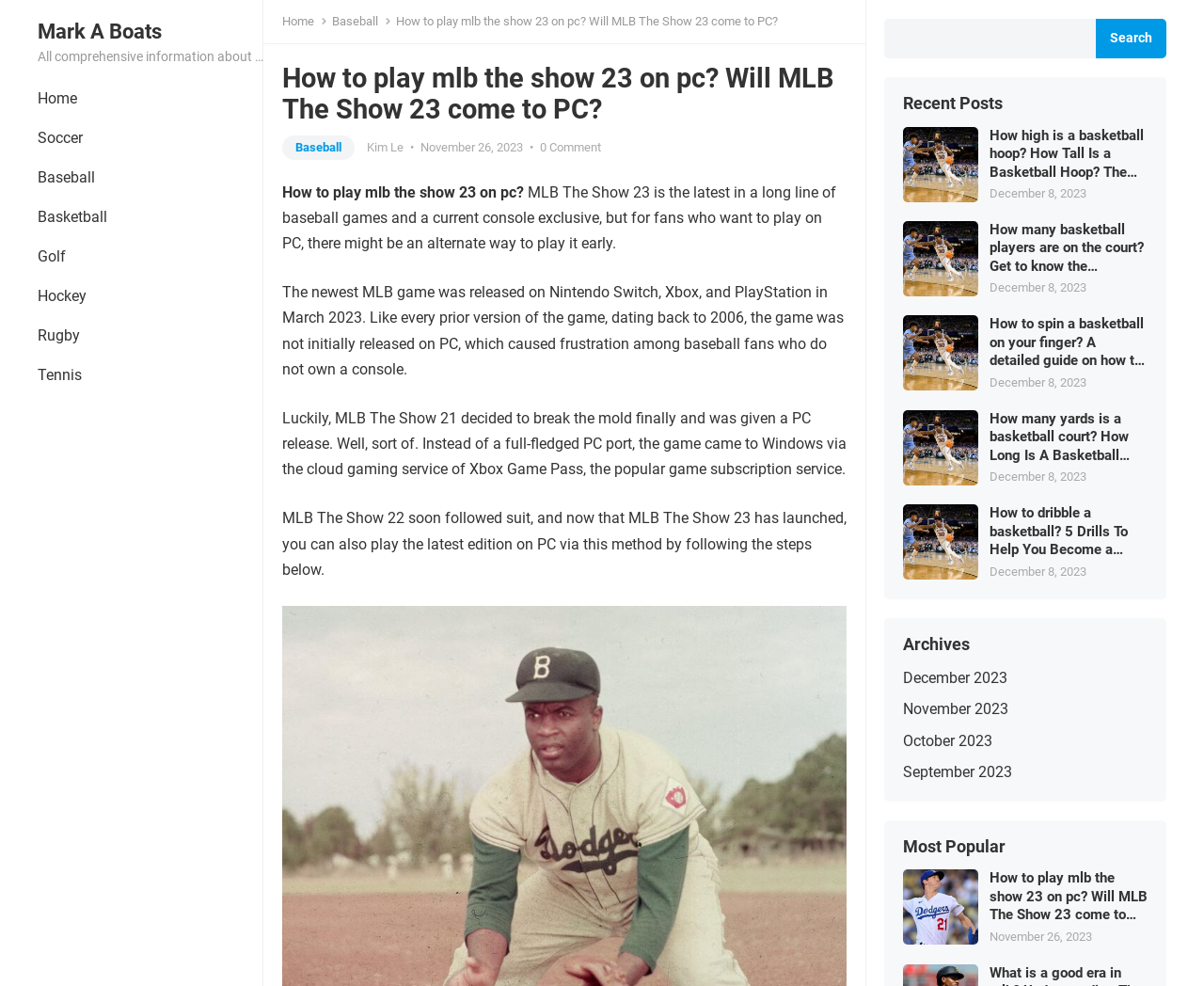Please determine the bounding box of the UI element that matches this description: parent_node: Search name="s". The coordinates should be given as (top-left x, top-left y, bottom-right x, bottom-right y), with all values between 0 and 1.

[0.734, 0.019, 0.969, 0.059]